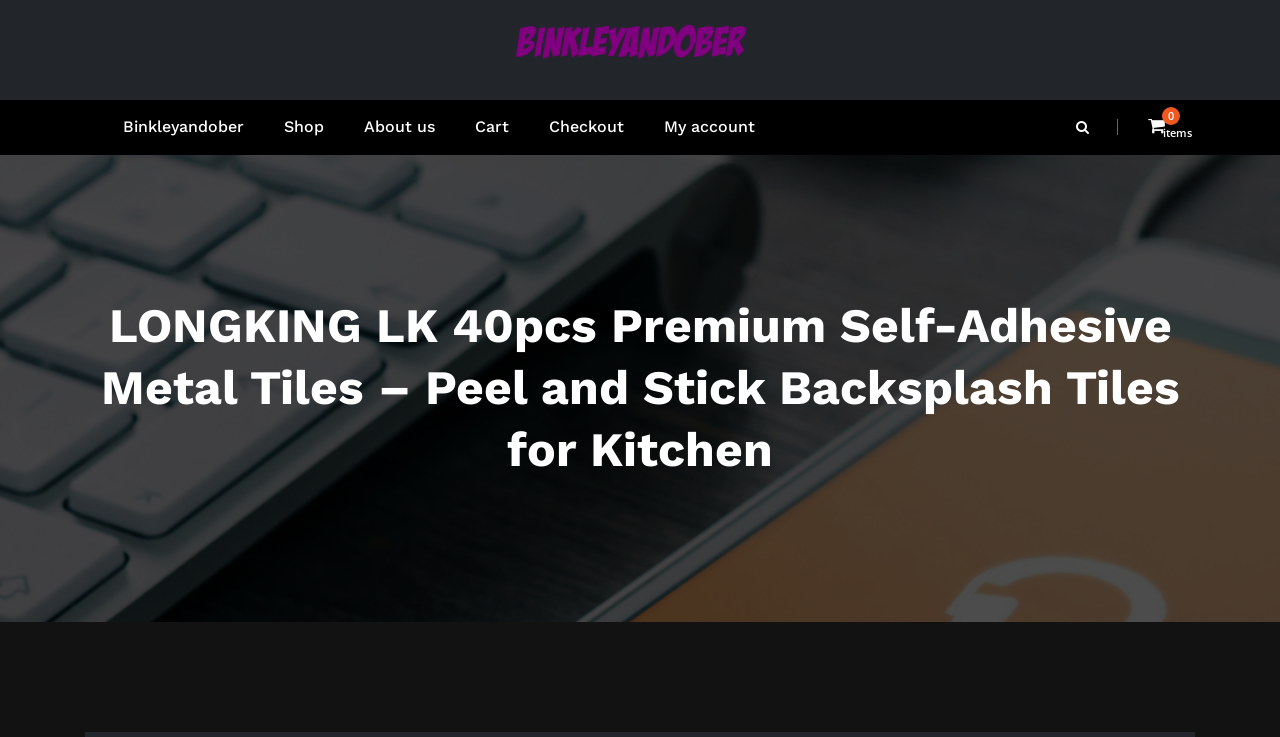Answer the question briefly using a single word or phrase: 
What is the type of product being sold?

Metal Tiles